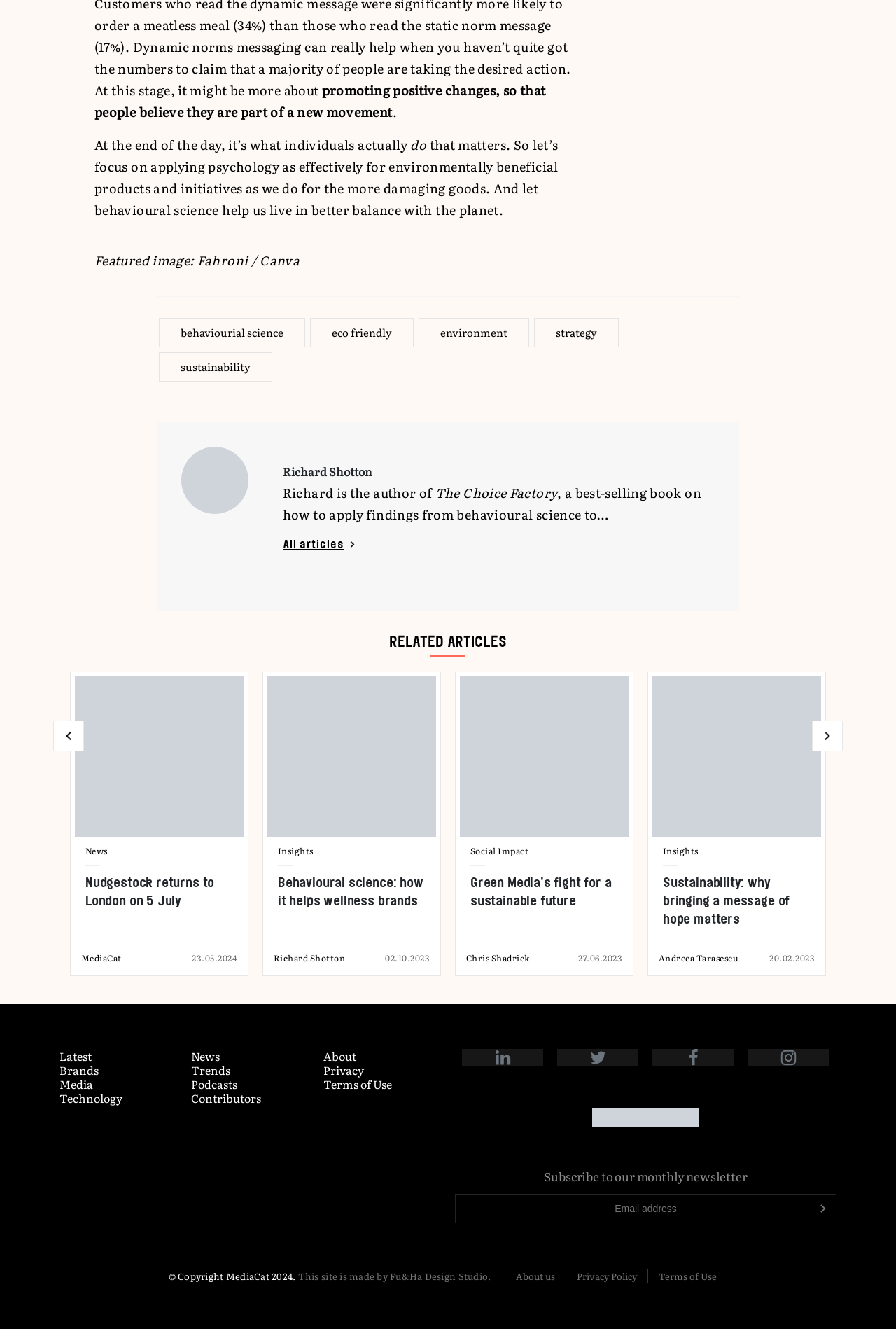With reference to the image, please provide a detailed answer to the following question: What is the purpose of the textbox at the bottom of the page?

I found the answer by looking at the textbox element 'Email address' and the adjacent text element 'Subscribe to our monthly newsletter', which indicates that the textbox is used to subscribe to a newsletter.